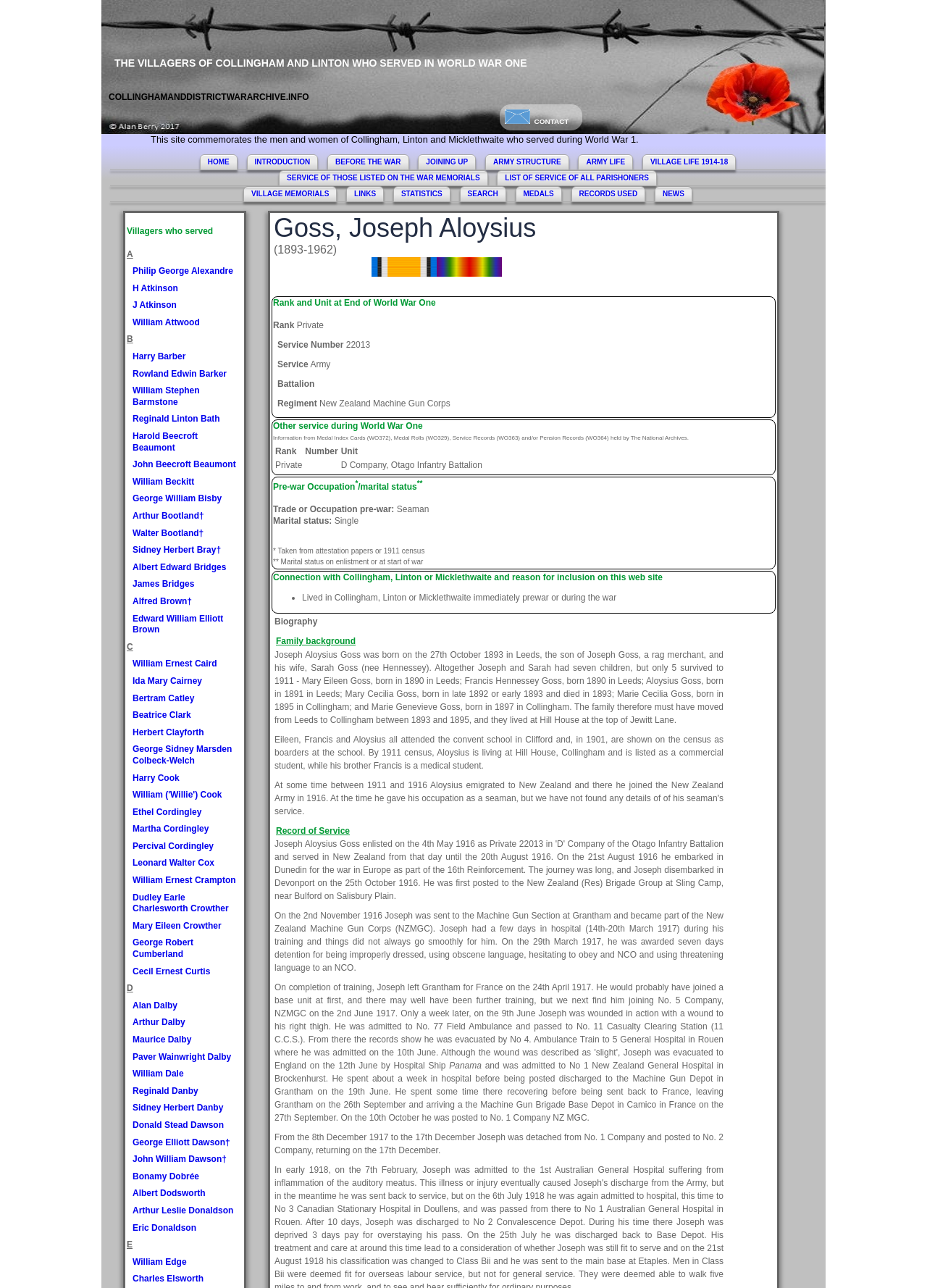For the element described, predict the bounding box coordinates as (top-left x, top-left y, bottom-right x, bottom-right y). All values should be between 0 and 1. Element description: John Beecroft Beaumont

[0.143, 0.357, 0.254, 0.365]